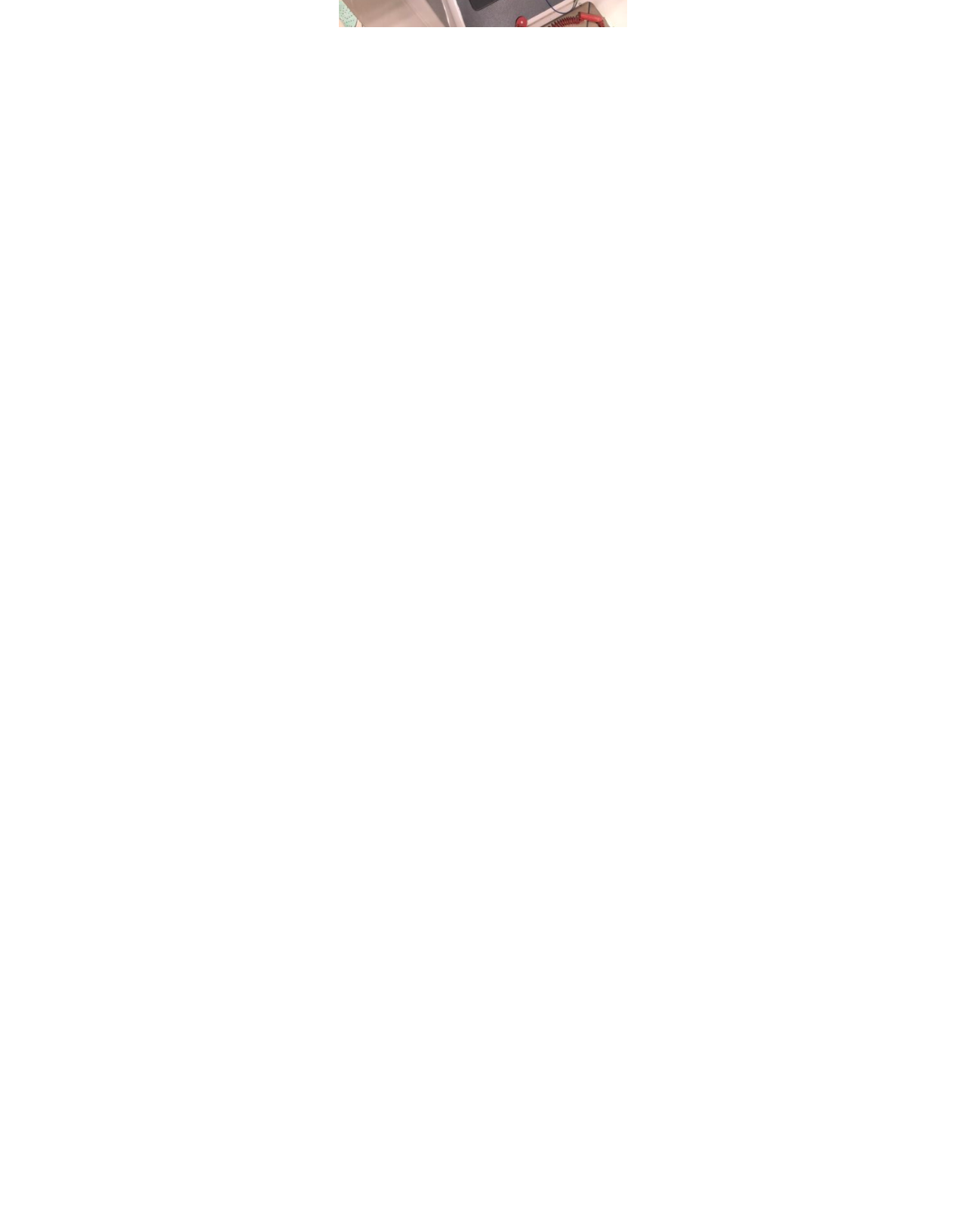Provide your answer in one word or a succinct phrase for the question: 
What is the layout of the projects on the webpage?

Grid layout